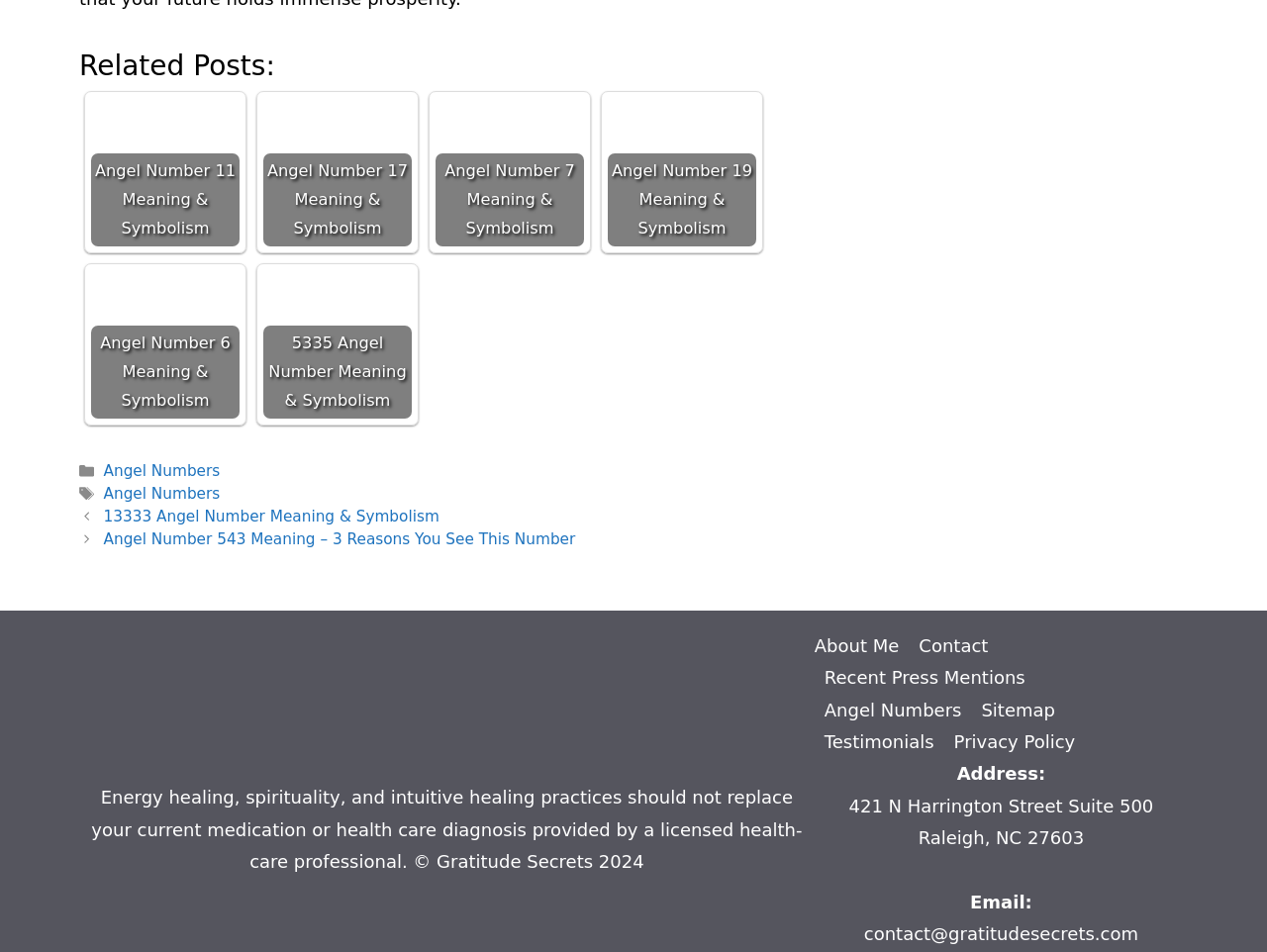Determine the bounding box coordinates of the section to be clicked to follow the instruction: "Check 'Email'". The coordinates should be given as four float numbers between 0 and 1, formatted as [left, top, right, bottom].

[0.766, 0.937, 0.815, 0.958]